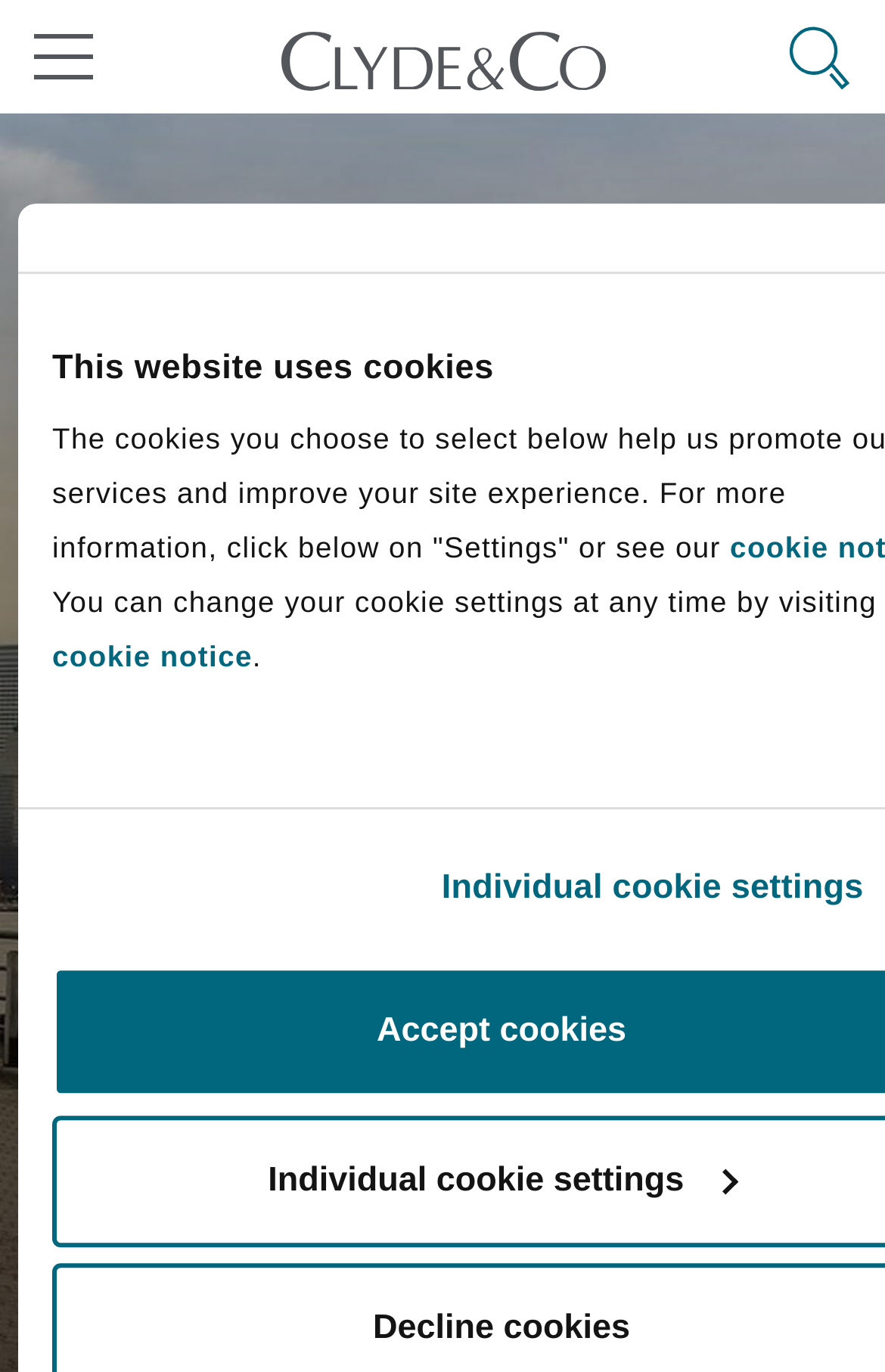Locate the UI element described by V-card in the provided webpage screenshot. Return the bounding box coordinates in the format (top-left x, top-left y, bottom-right x, bottom-right y), ensuring all values are between 0 and 1.

[0.261, 0.858, 0.528, 0.905]